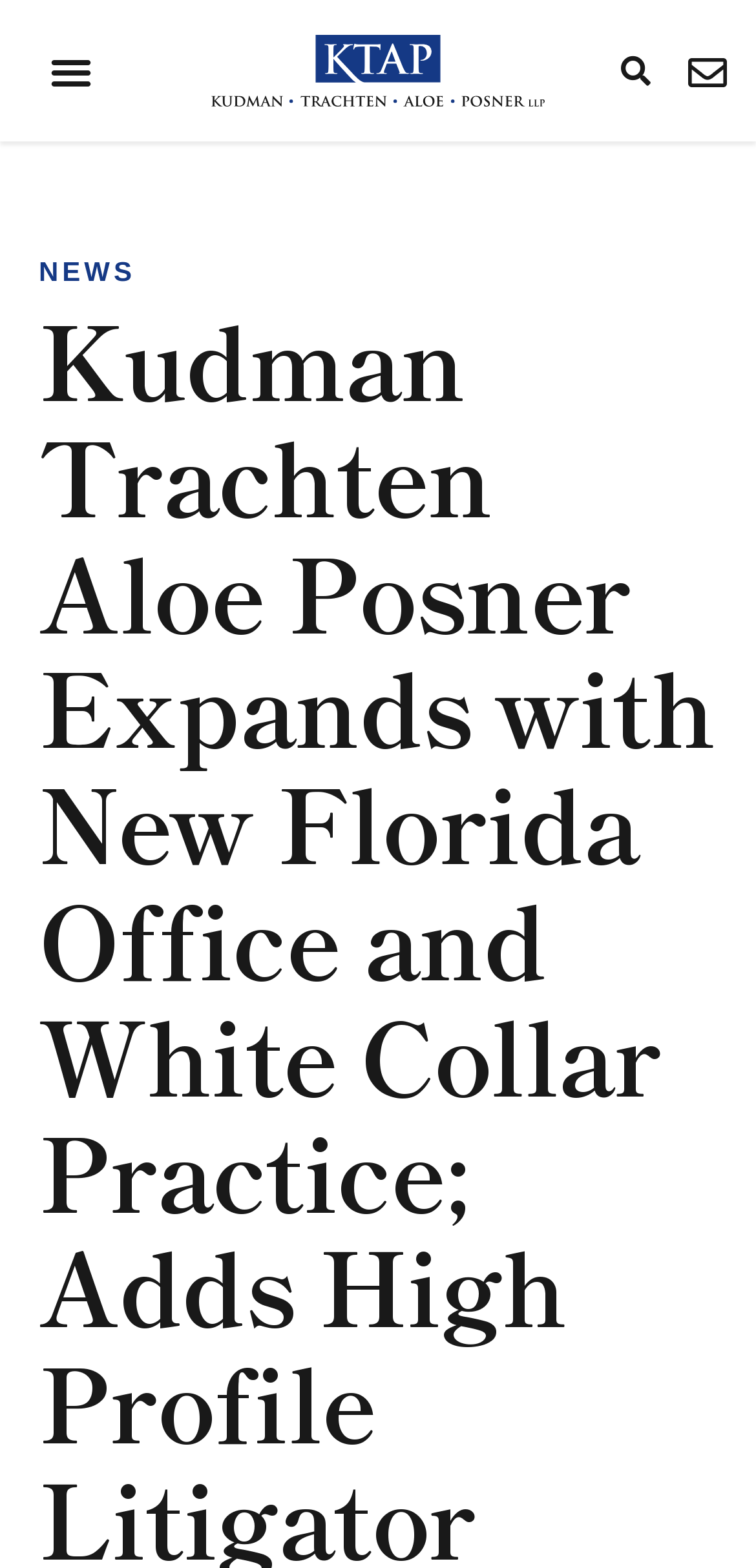Answer the question below using just one word or a short phrase: 
What is the name of the law firm?

Kudman Trachten Aloe Posner LLP